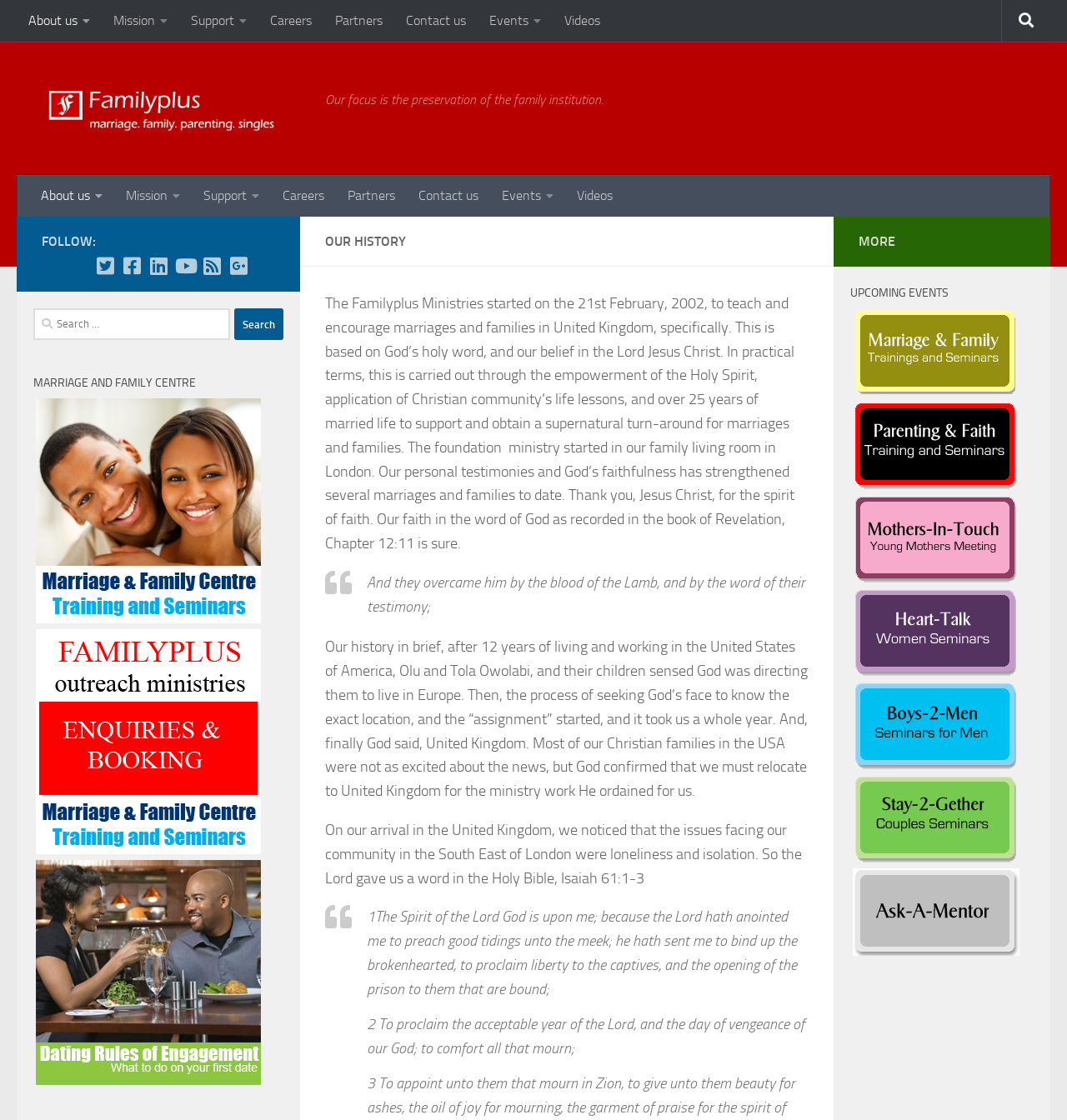Highlight the bounding box coordinates of the element that should be clicked to carry out the following instruction: "Search for something". The coordinates must be given as four float numbers ranging from 0 to 1, i.e., [left, top, right, bottom].

[0.031, 0.275, 0.266, 0.304]